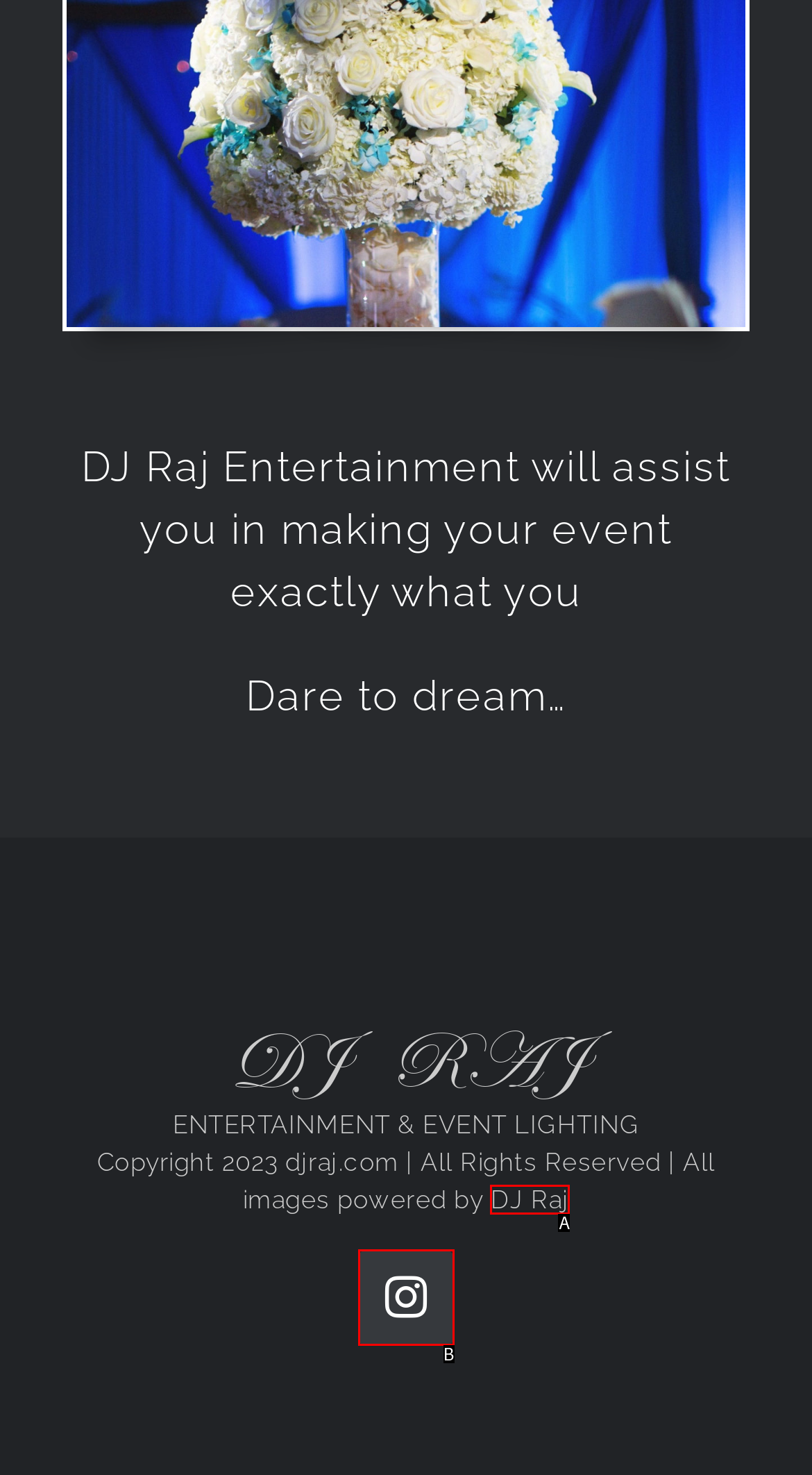Using the provided description: DJ Raj, select the most fitting option and return its letter directly from the choices.

A